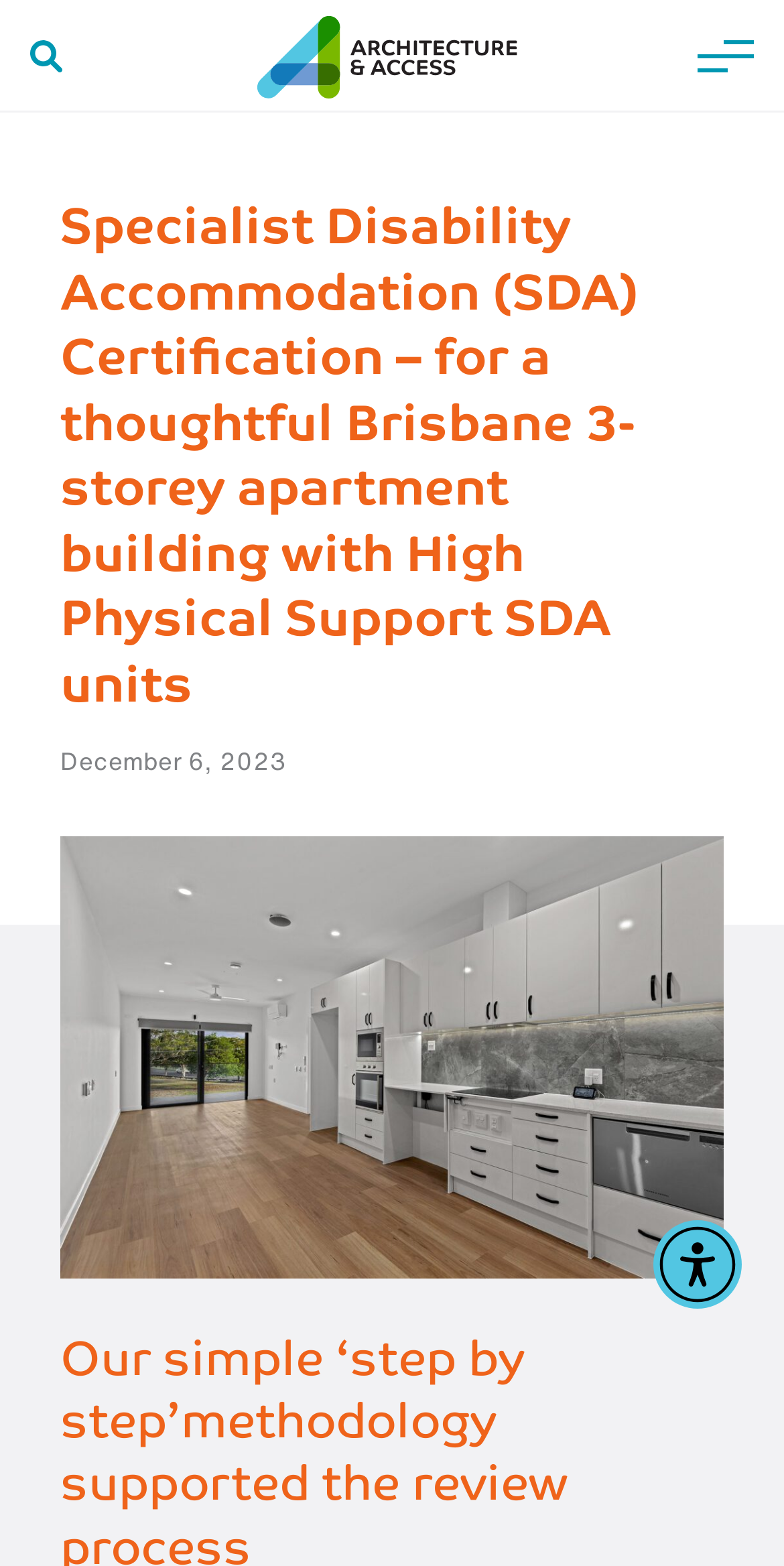What is the date mentioned on the webpage? Using the information from the screenshot, answer with a single word or phrase.

December 6, 2023